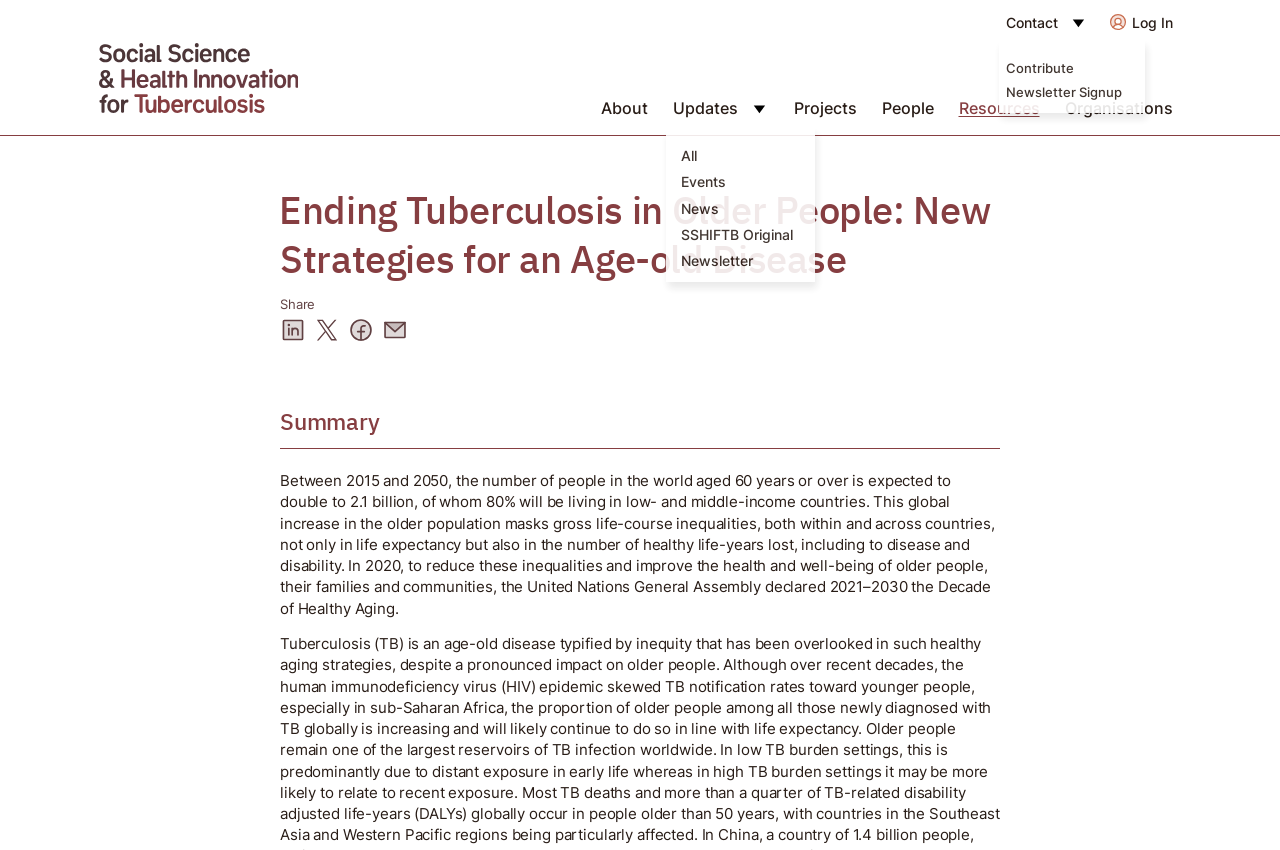Please provide a comprehensive answer to the question below using the information from the image: What is the purpose of the 'Share' button?

The 'Share' button is located in the header section of the webpage, and it has several links to share the content on different social media platforms, such as LinkedIn. Therefore, the purpose of the 'Share' button is to allow users to share the content on social media.